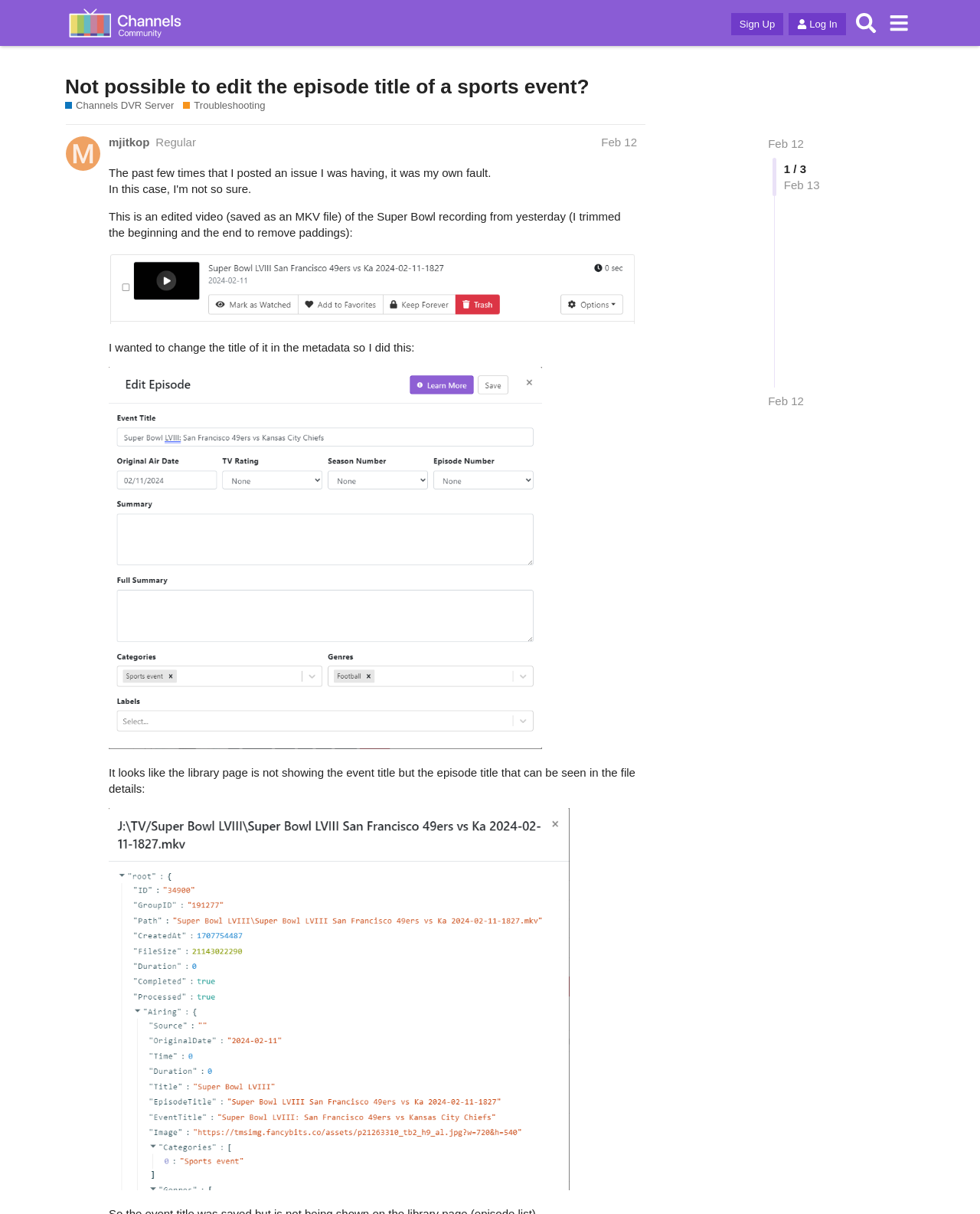Generate a comprehensive description of the contents of the webpage.

This webpage appears to be a forum discussion thread on the Channels Community website. At the top, there is a header section with a logo and links to "Sign Up" and "Log In" on the right side. Below the header, there is a search bar and a menu link.

The main content of the page is a discussion thread with a title "Not possible to edit the episode title of a sports event?" related to Channels DVR Server and Troubleshooting. The thread is posted by a user named "mjitkop" on February 12. The user shares their experience of trying to edit the title of a recorded sports event, but it doesn't seem to work.

The thread contains several paragraphs of text describing the issue, along with three images attached to the post. The images are screenshots of the user's attempts to edit the title, showing the file details and library page. The text and images are arranged in a vertical layout, with the images placed below their corresponding descriptions.

On the right side of the thread, there are links to navigate through the discussion, including "1 / 3" and "Feb 13" links. There is also a link to the original post date, "Feb 12".